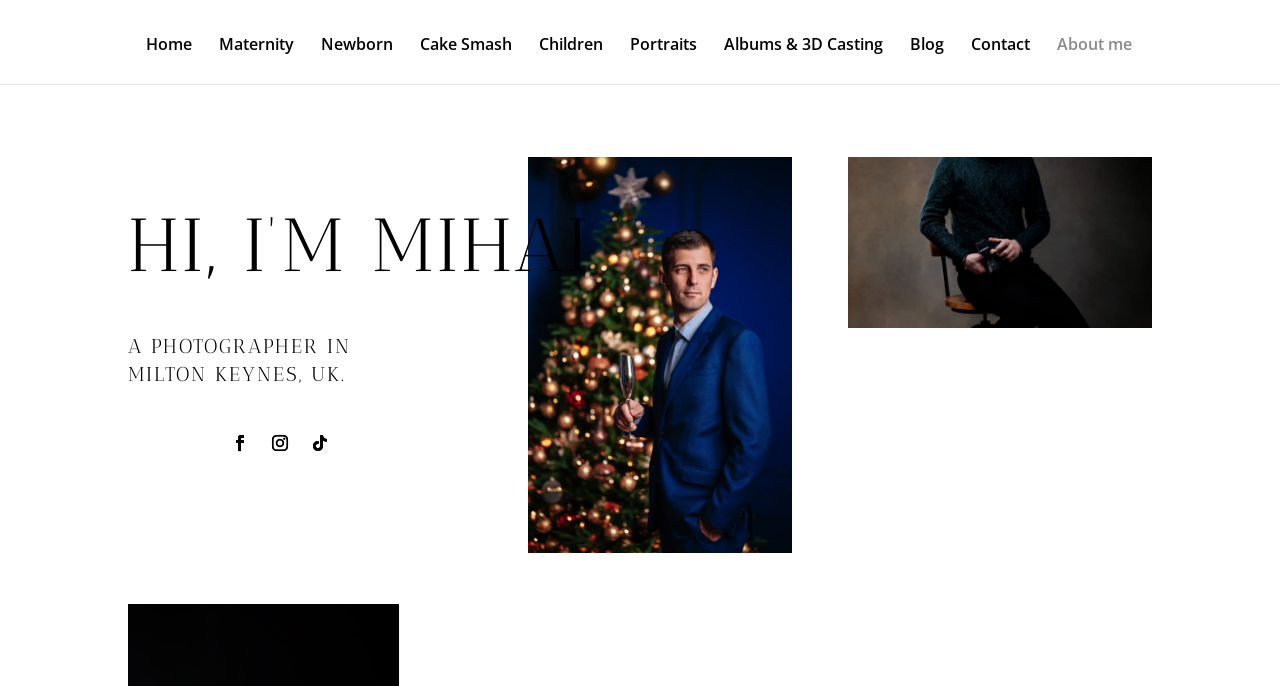What is the photographer's name?
Please respond to the question with a detailed and well-explained answer.

The heading on the webpage mentions 'HI, I'M MIHAI', which indicates that the photographer's name is Mihai.